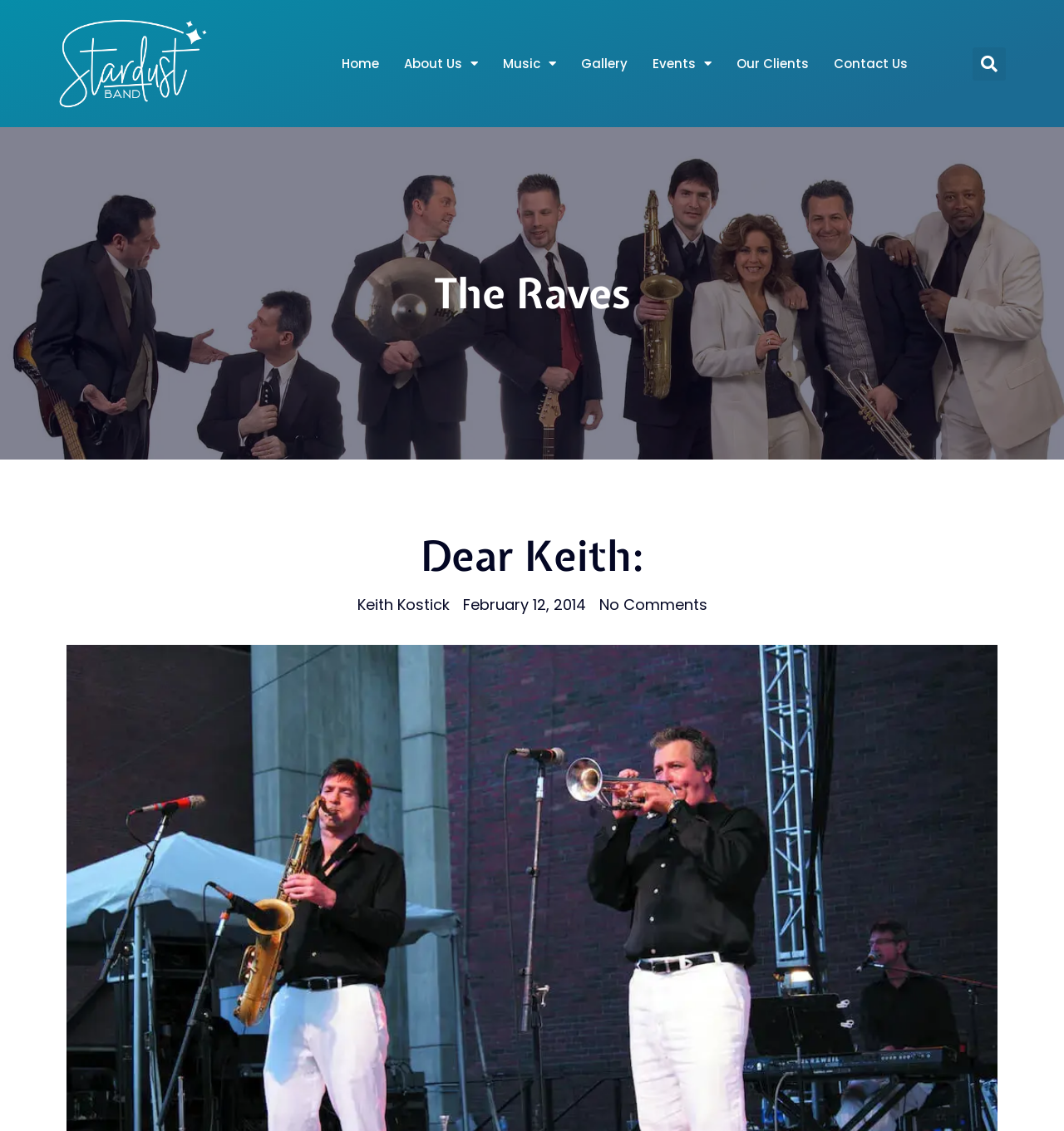Pinpoint the bounding box coordinates of the area that should be clicked to complete the following instruction: "check the gallery". The coordinates must be given as four float numbers between 0 and 1, i.e., [left, top, right, bottom].

[0.537, 0.027, 0.599, 0.086]